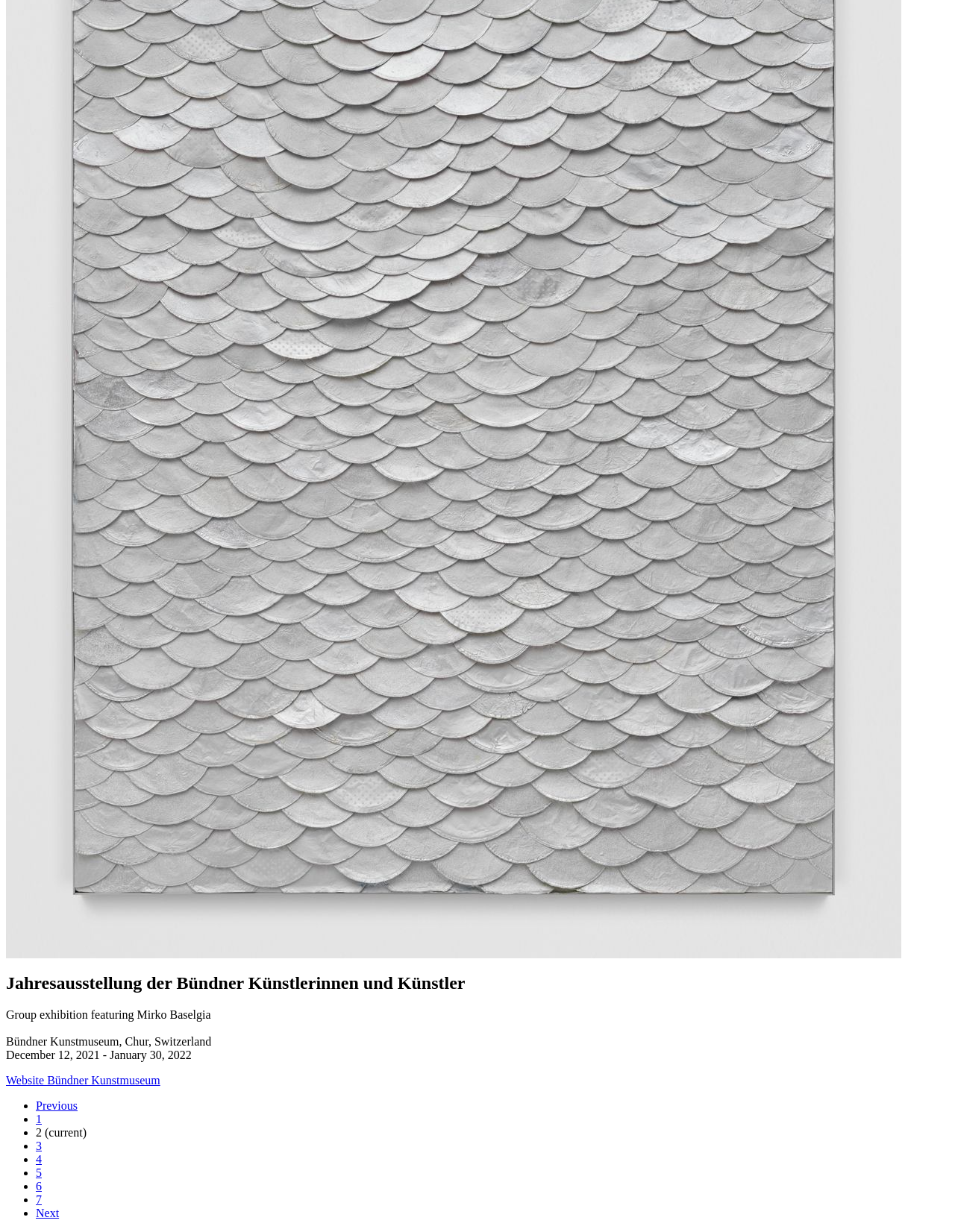Give a concise answer of one word or phrase to the question: 
What is the name of the artist featured in the exhibition?

Mirko Baselgia